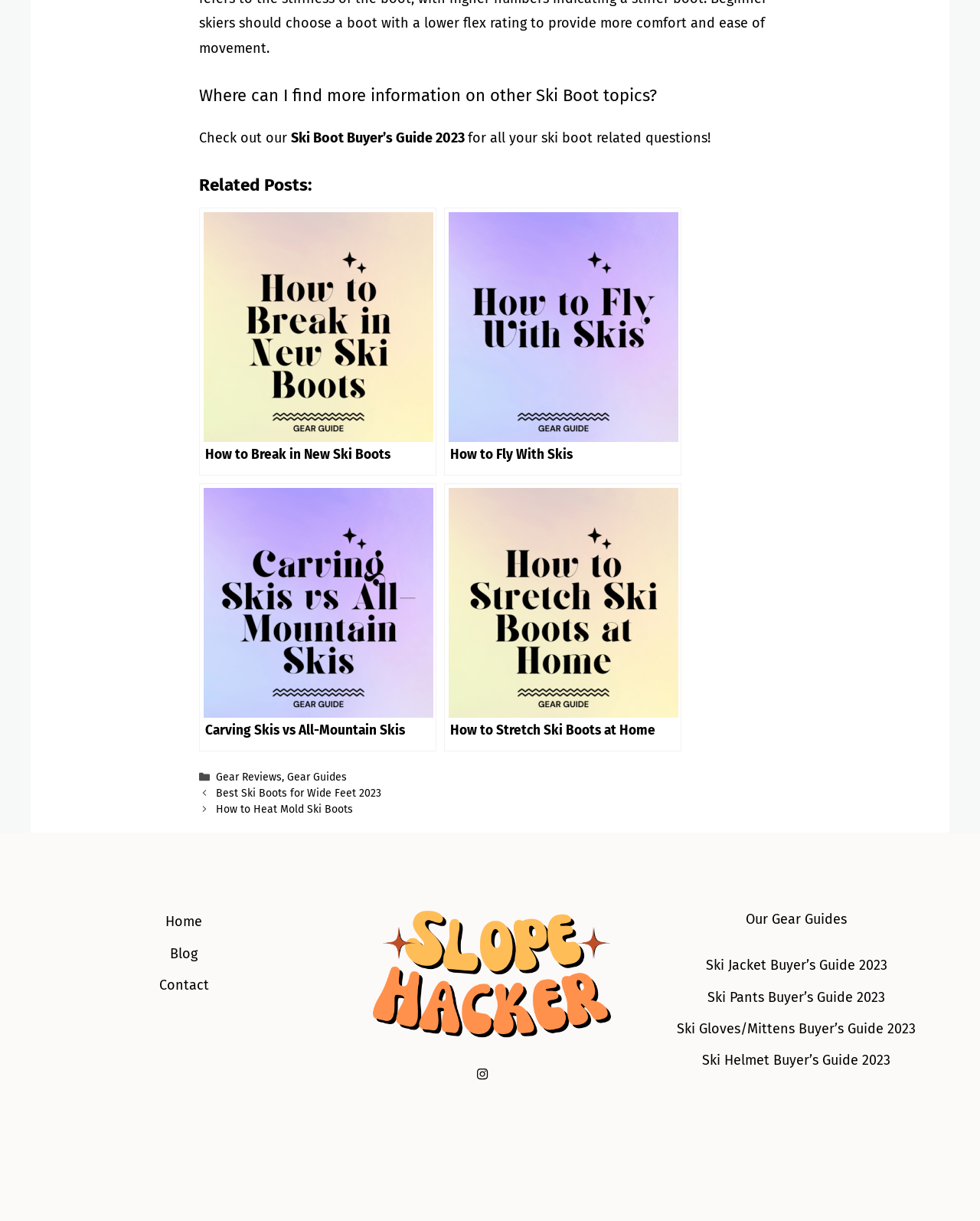Please specify the coordinates of the bounding box for the element that should be clicked to carry out this instruction: "Read the post about How to Break in New Ski Boots". The coordinates must be four float numbers between 0 and 1, formatted as [left, top, right, bottom].

[0.203, 0.17, 0.445, 0.39]